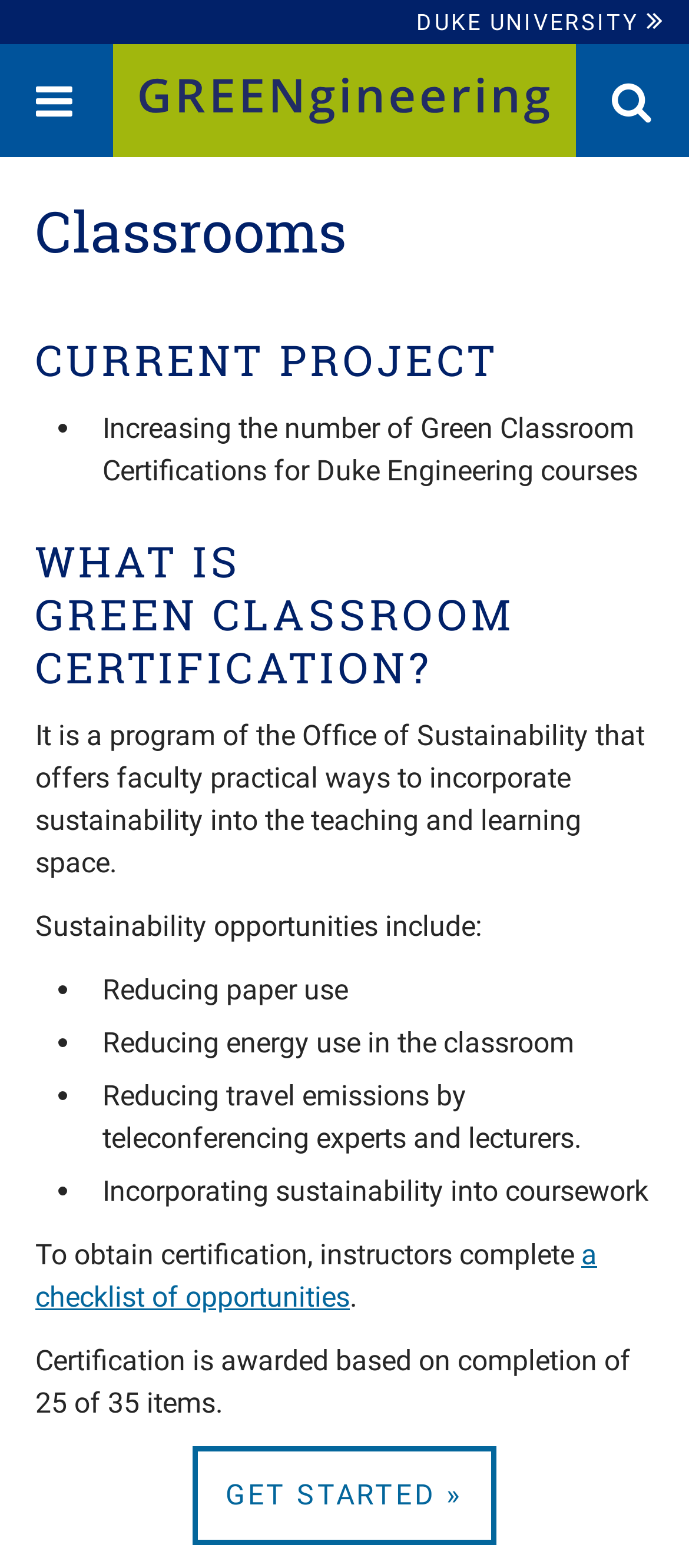Answer in one word or a short phrase: 
How many items must be completed to obtain certification?

25 of 35